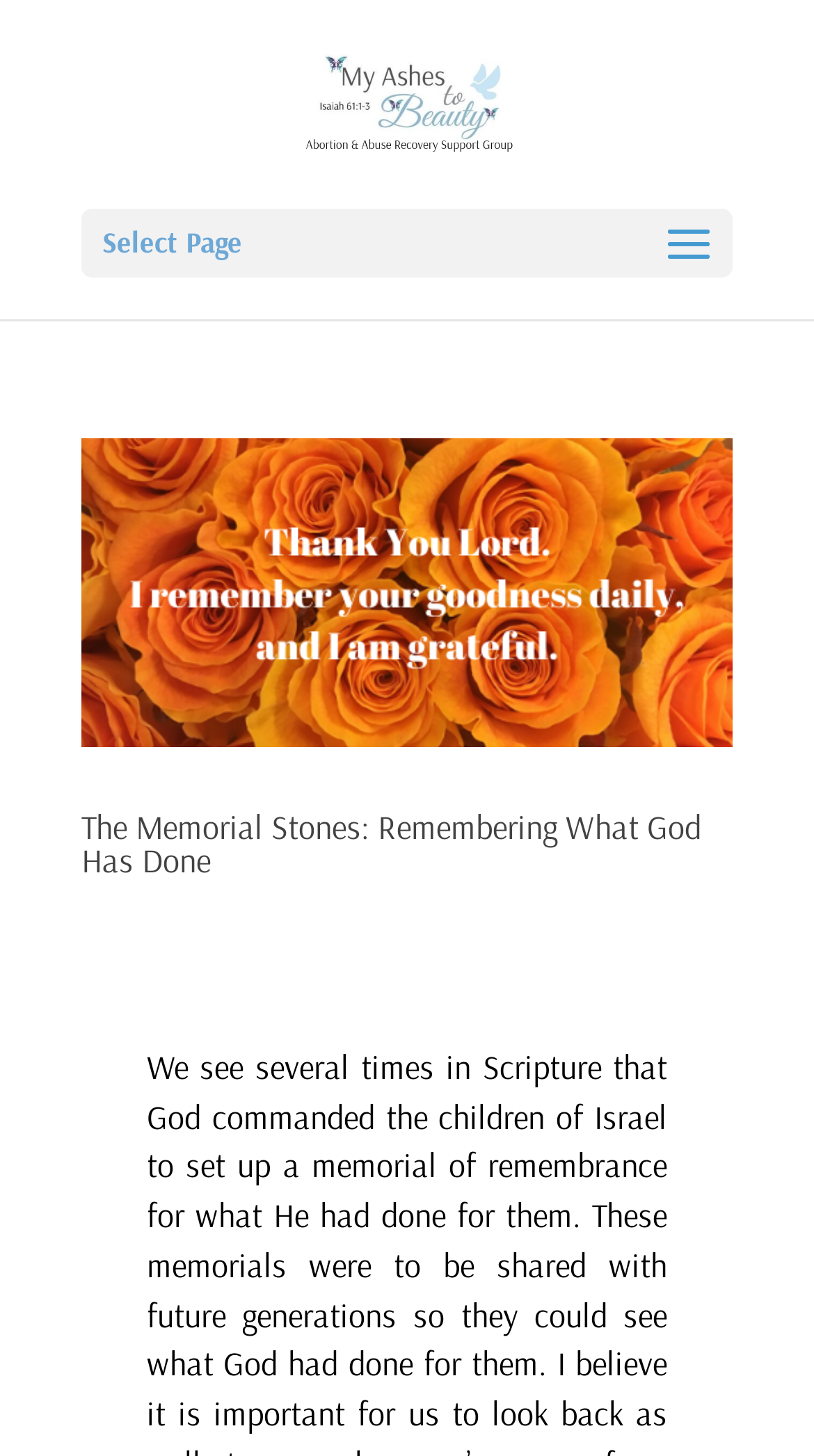Please provide a one-word or phrase answer to the question: 
How many links are there on the webpage?

3